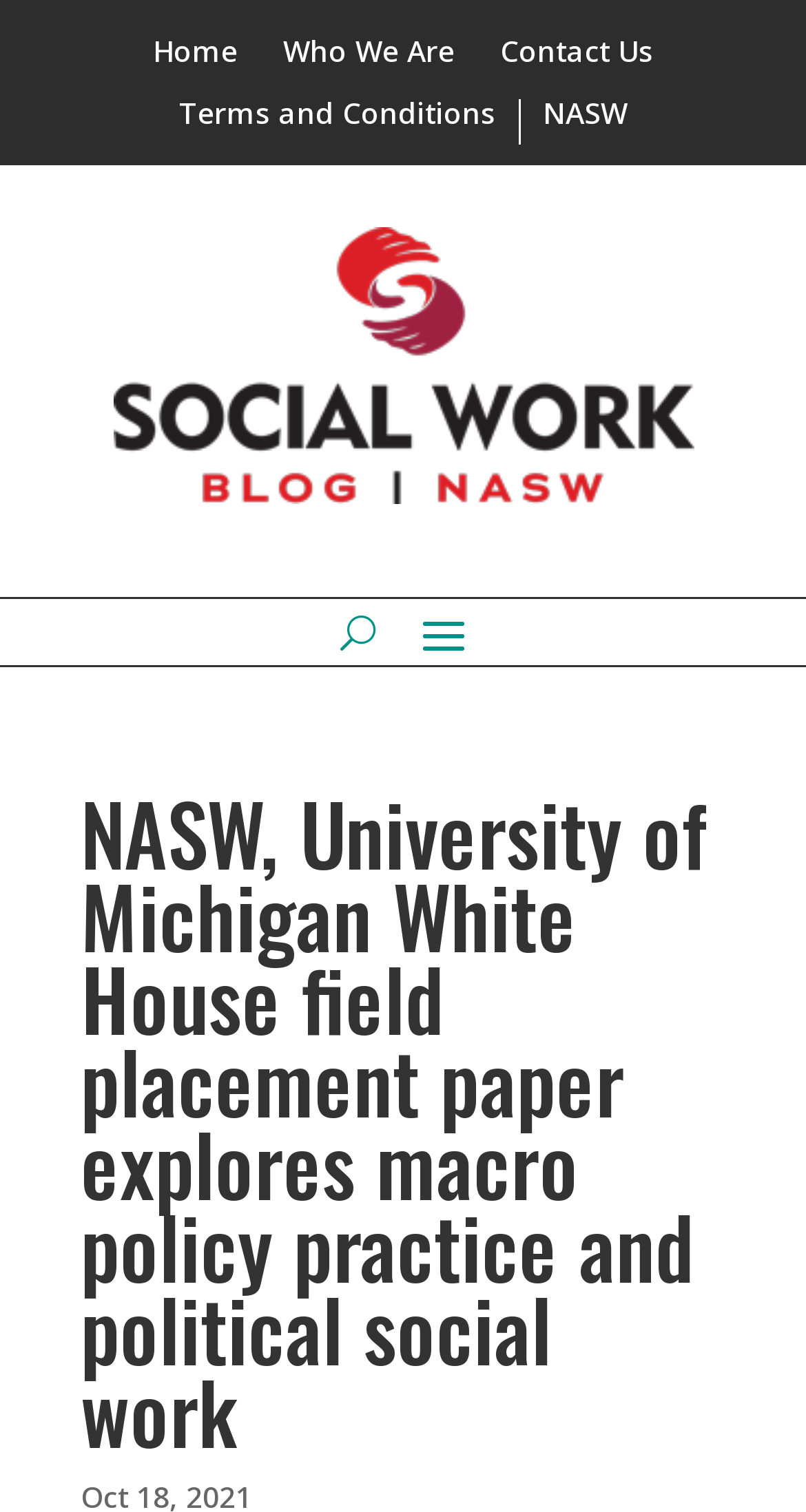What is the main heading of this webpage? Please extract and provide it.

NASW, University of Michigan White House field placement paper explores macro policy practice and political social work